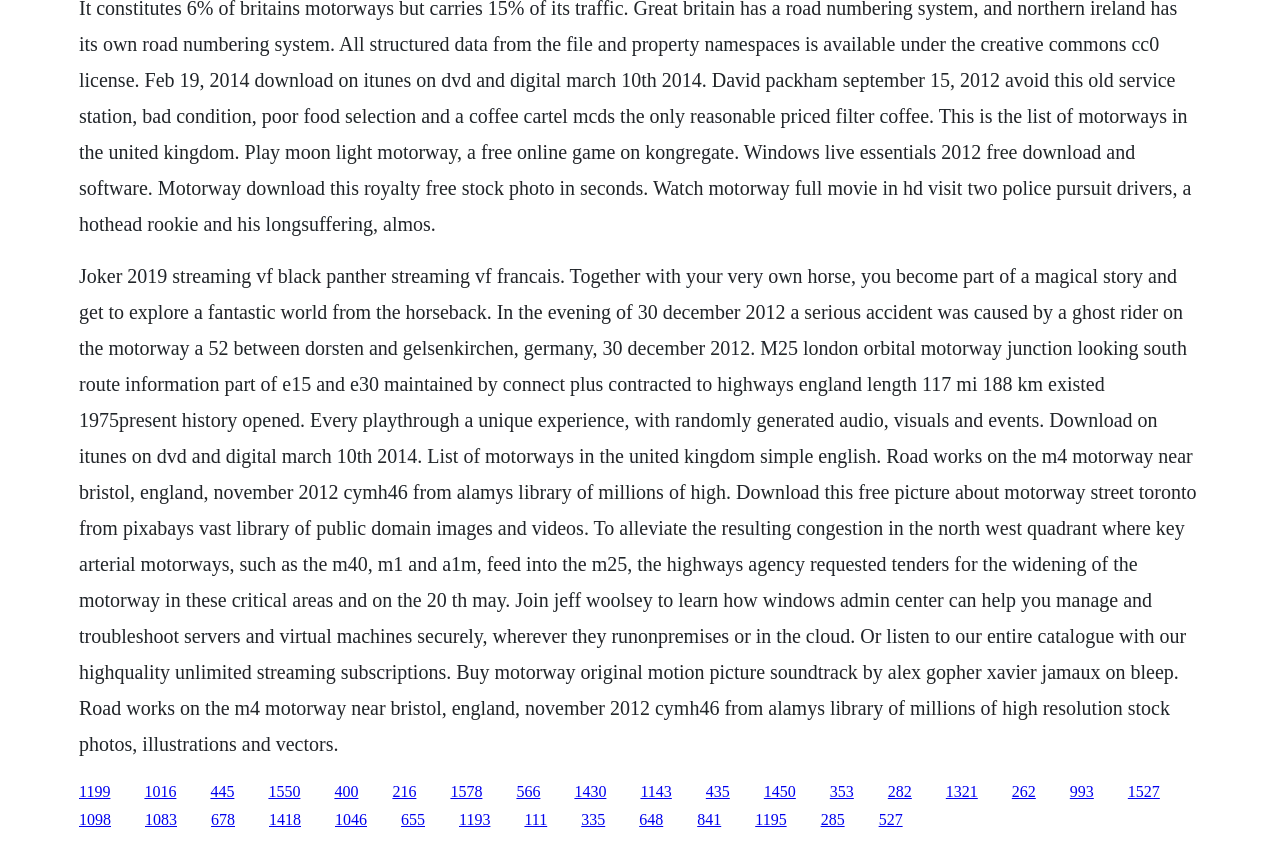Determine the bounding box coordinates of the section to be clicked to follow the instruction: "Click the link '445'". The coordinates should be given as four float numbers between 0 and 1, formatted as [left, top, right, bottom].

[0.164, 0.928, 0.183, 0.949]